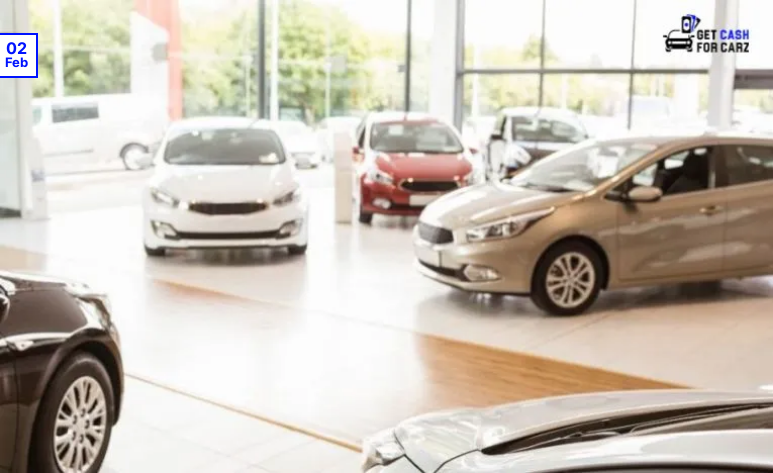Give a thorough description of the image, including any visible elements and their relationships.

The image captures a modern car dealership, showcasing a bright and spacious showroom filled with various vehicles. Prominently displayed in the foreground is a sleek silver car, while other models, including a white sedan and a red hatchback, can be seen in the background. Natural light floods the space, highlighting the cars and giving the area an inviting atmosphere. In the upper left corner, a date reads "02 Feb," indicating the image's relevance to a specific time. The dealership's branding, "Get Cash for Carz," is visible in the top right corner, suggesting a focus on car buying and selling services. The overall scene conveys a sense of professionalism and accessibility in the automotive market.